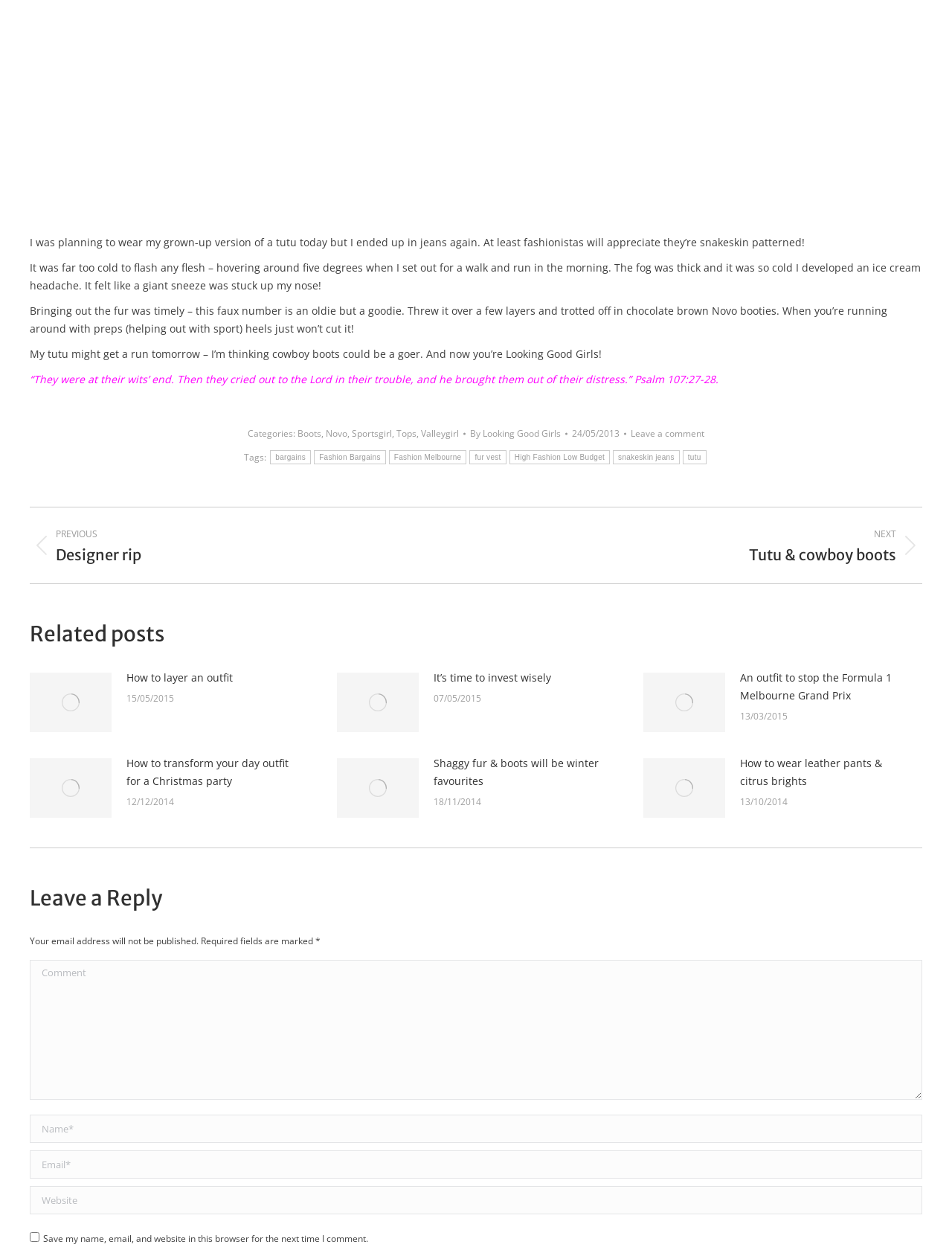Please specify the bounding box coordinates of the element that should be clicked to execute the given instruction: 'Click on the 'Next post: Tutu & cowboy boots' link'. Ensure the coordinates are four float numbers between 0 and 1, expressed as [left, top, right, bottom].

[0.523, 0.419, 0.969, 0.45]